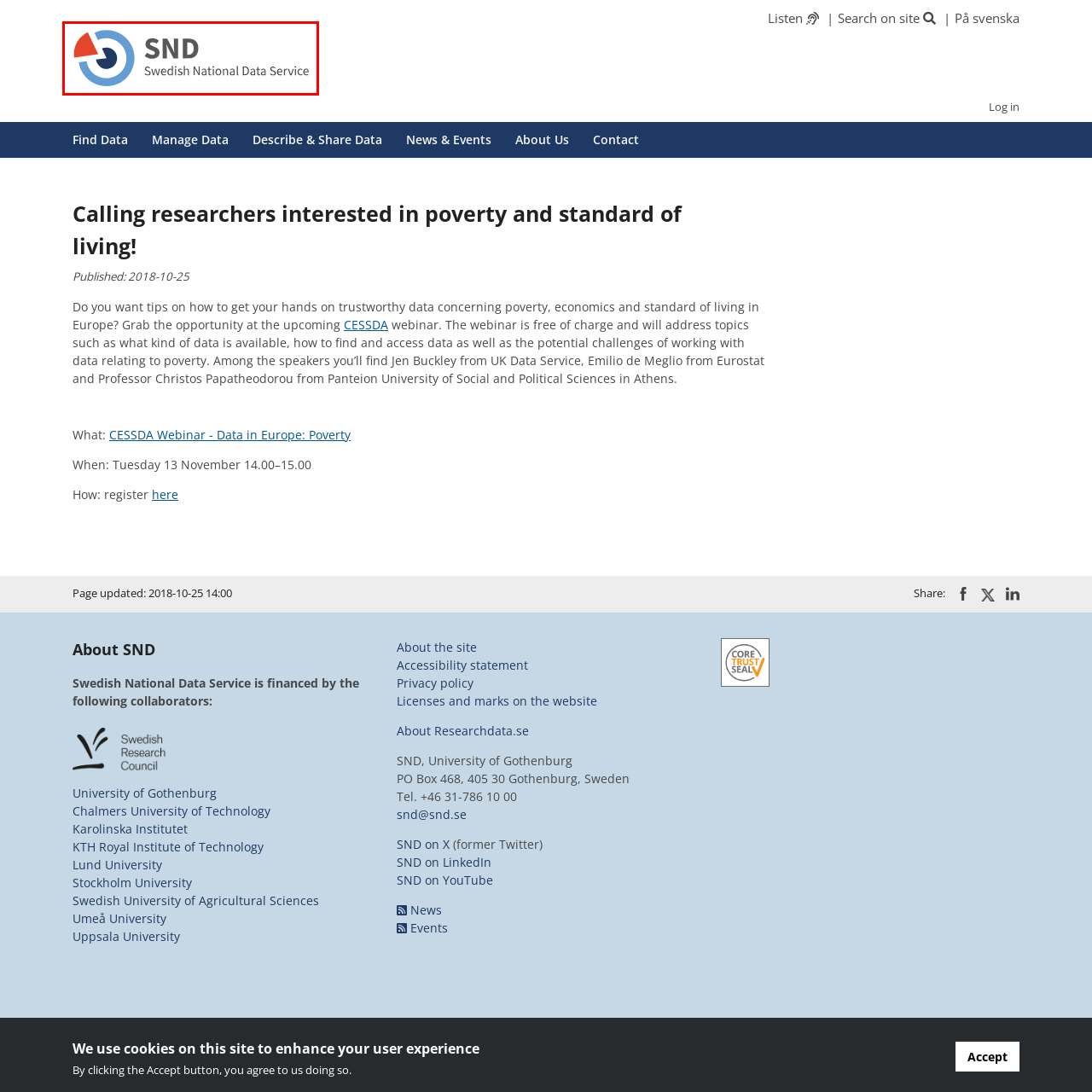Describe fully the image that is contained within the red bounding box.

The image features the logo of the Swedish National Data Service (SND), which plays a crucial role in providing access to national research data. The logo includes the acronym "SND" prominently displayed in gray, accompanied by a stylized graphic in blue and orange that symbolizes data connectivity and accessibility. Below the acronym, the full name "Swedish National Data Service" is elegantly written, reflecting the organization’s commitment to supporting research and data sharing in Sweden. This visual identity resonates with the service's objective to facilitate the collection, management, and dissemination of data related to social sciences and other academic fields.